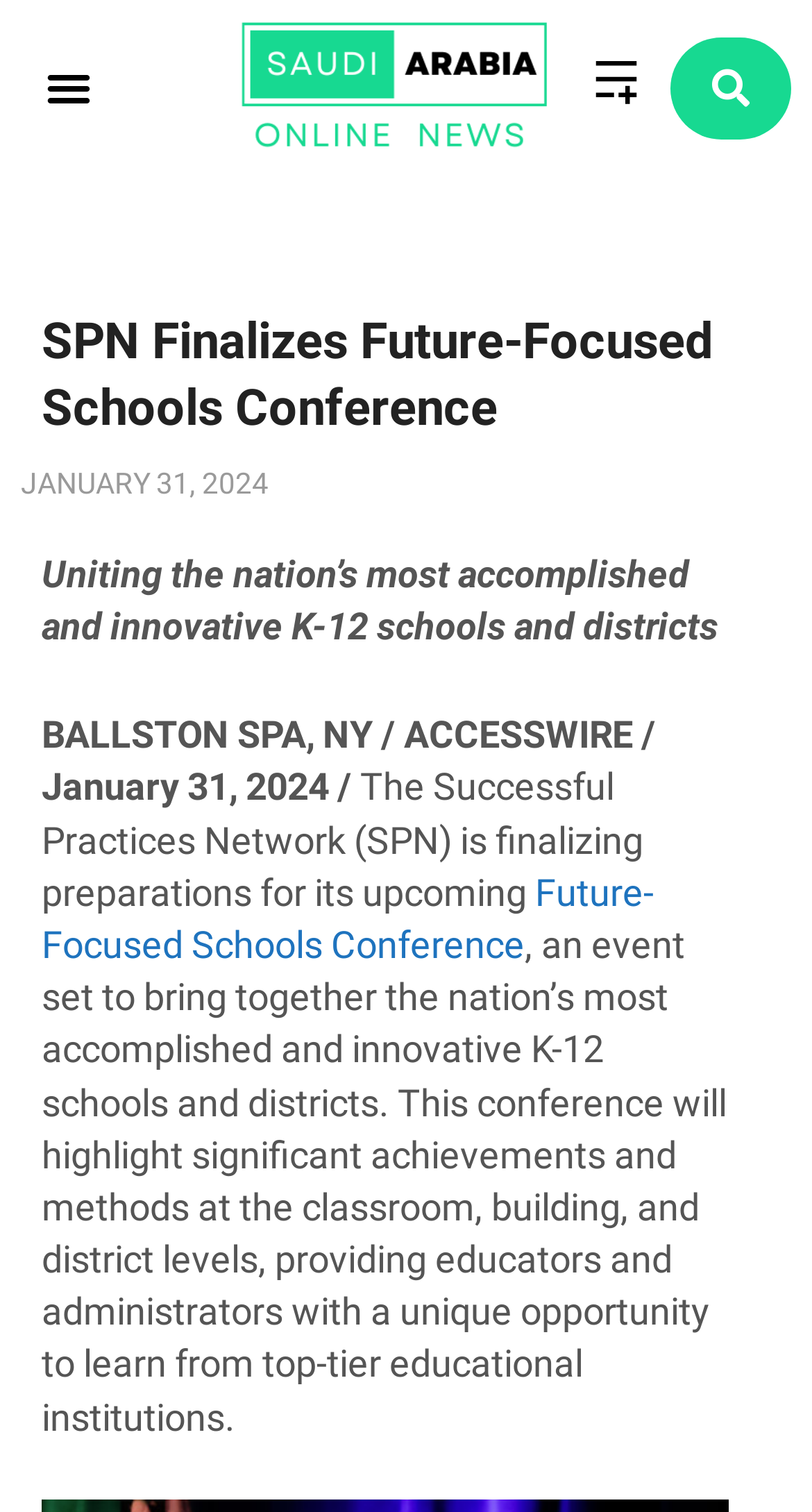What is the date mentioned on the webpage?
Based on the visual details in the image, please answer the question thoroughly.

I found the answer by reading the text on the webpage, specifically the link 'JANUARY 31, 2024' which mentions the date.